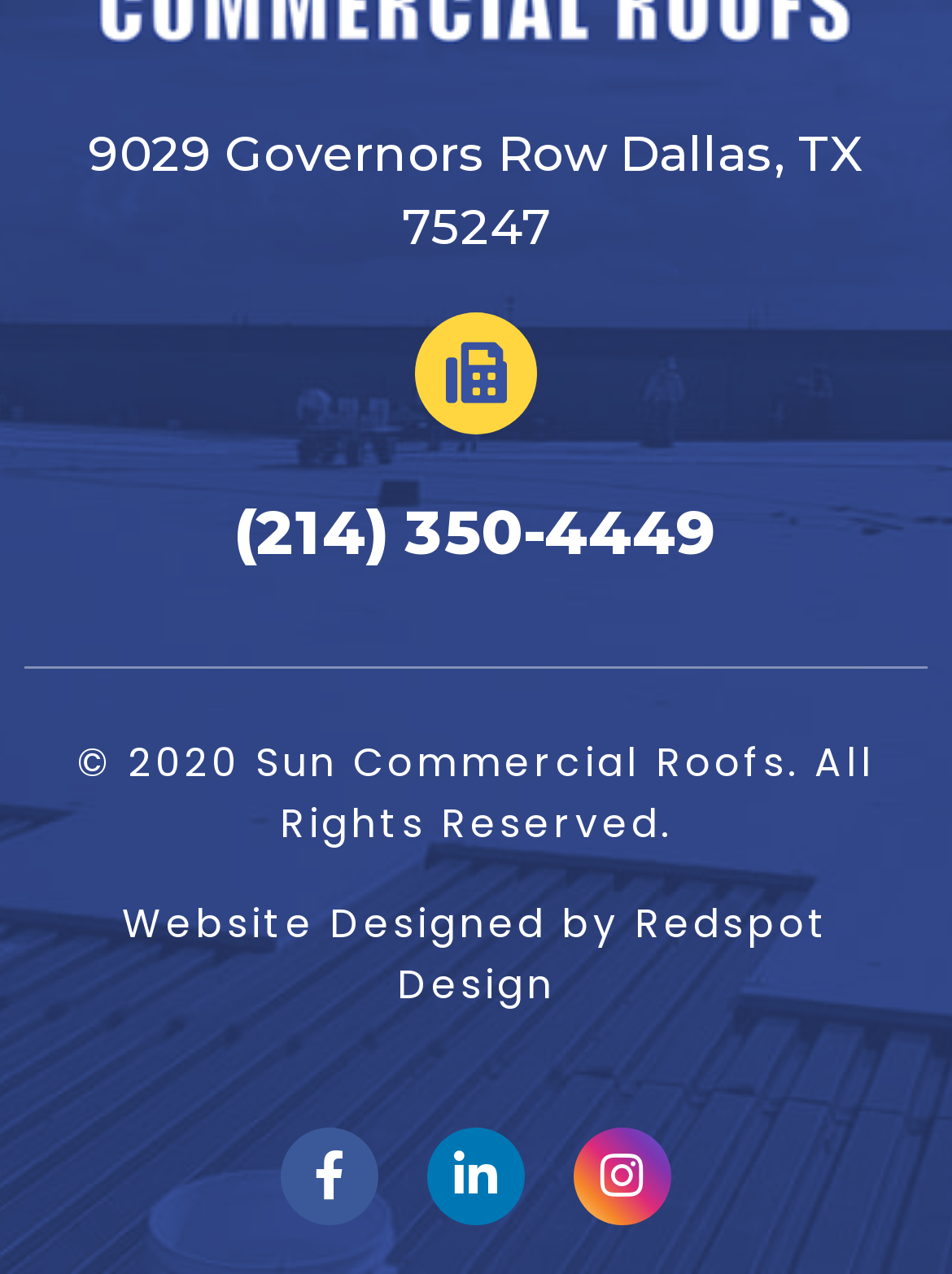What is the copyright year of the website of Sun Commercial Roofs?
Based on the screenshot, give a detailed explanation to answer the question.

I found the copyright year by looking at the static text element at the bottom of the webpage, which contains the text '© 2020 Sun Commercial Roofs. All Rights Reserved'.